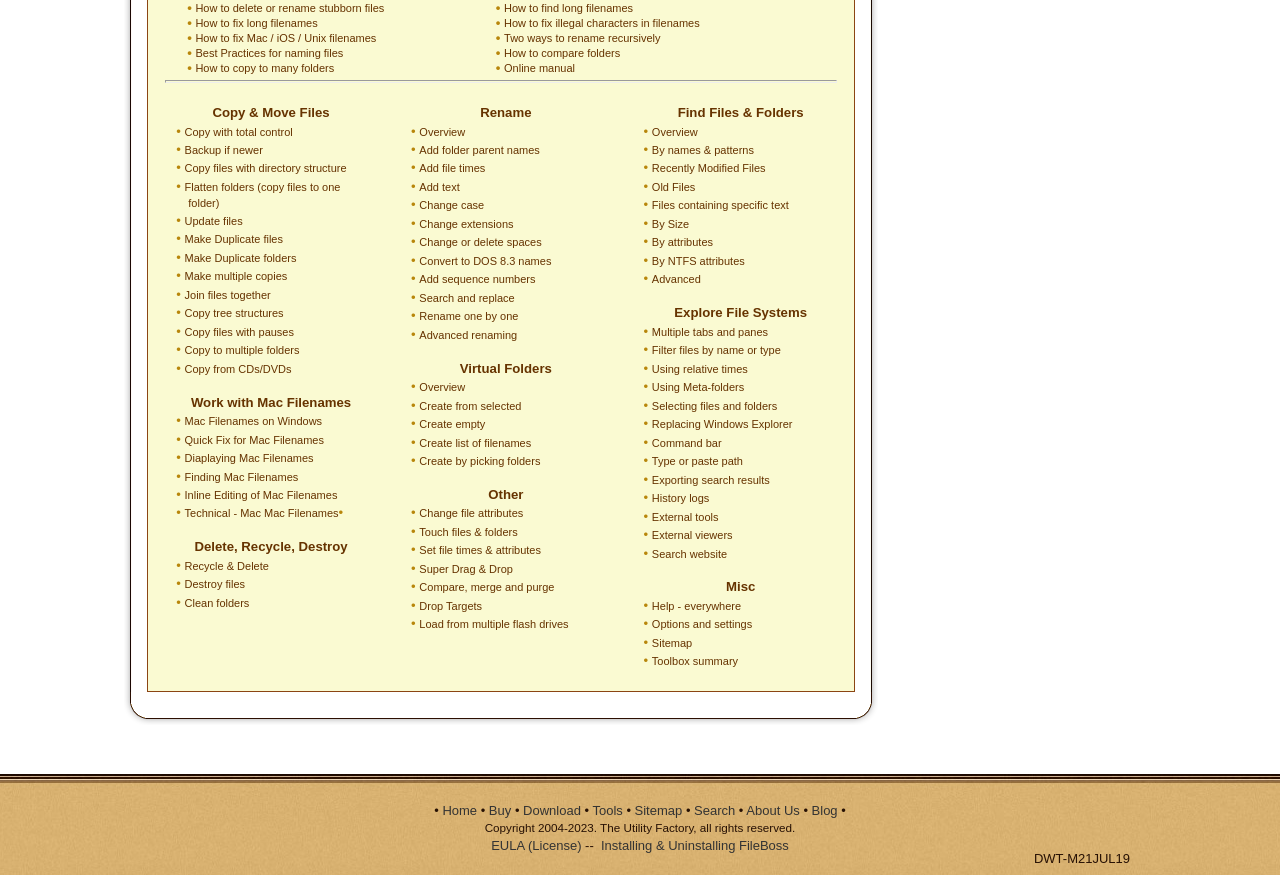Please identify the bounding box coordinates of where to click in order to follow the instruction: "Click on 'Rename one by one'".

[0.328, 0.355, 0.405, 0.368]